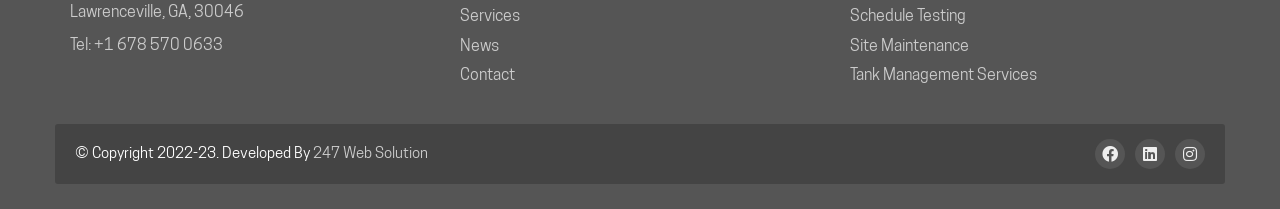Please identify the bounding box coordinates of the element I need to click to follow this instruction: "Schedule a test".

[0.664, 0.025, 0.755, 0.127]